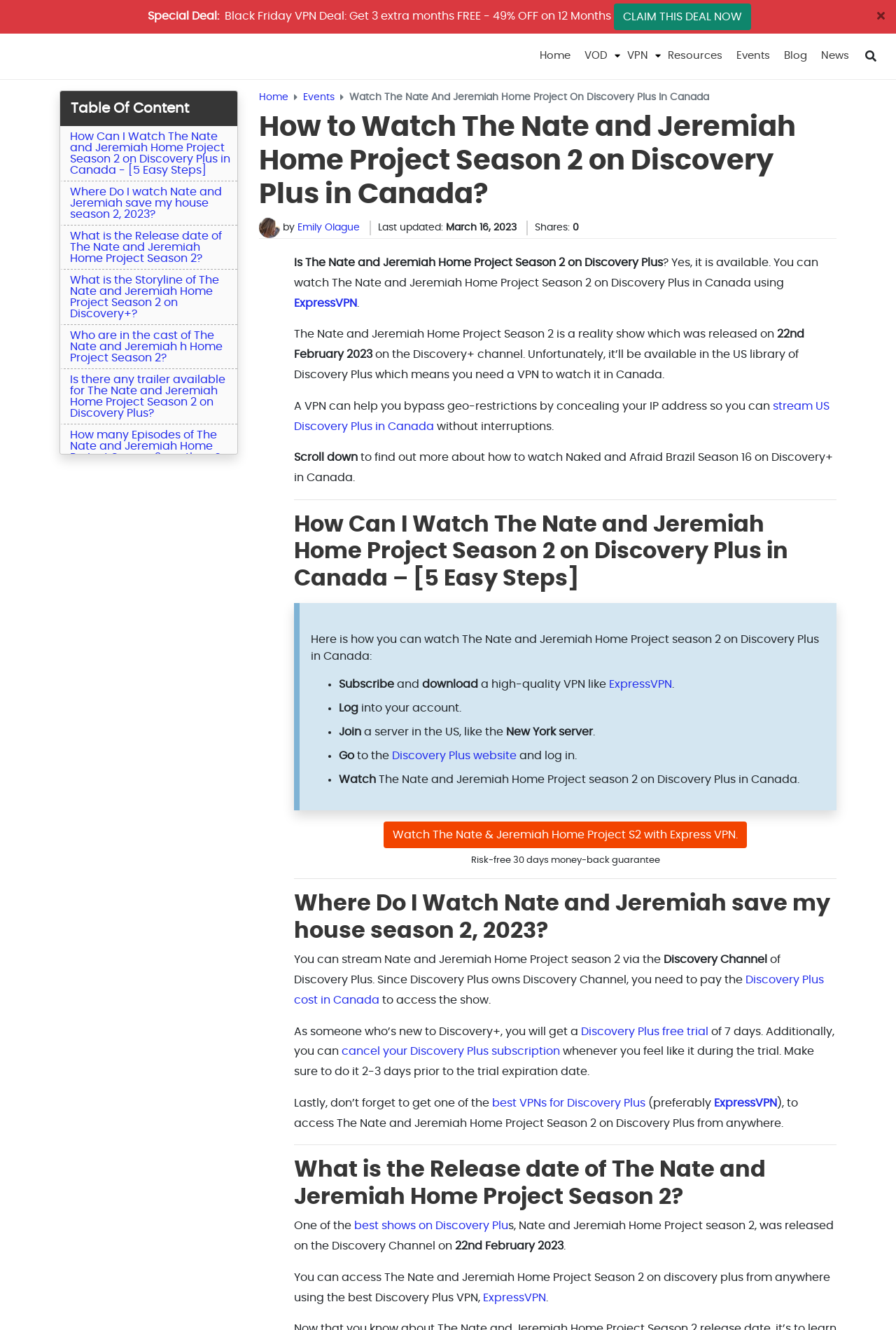Please specify the bounding box coordinates of the clickable region necessary for completing the following instruction: "Click on 'Facebook'". The coordinates must consist of four float numbers between 0 and 1, i.e., [left, top, right, bottom].

[0.289, 0.19, 0.32, 0.211]